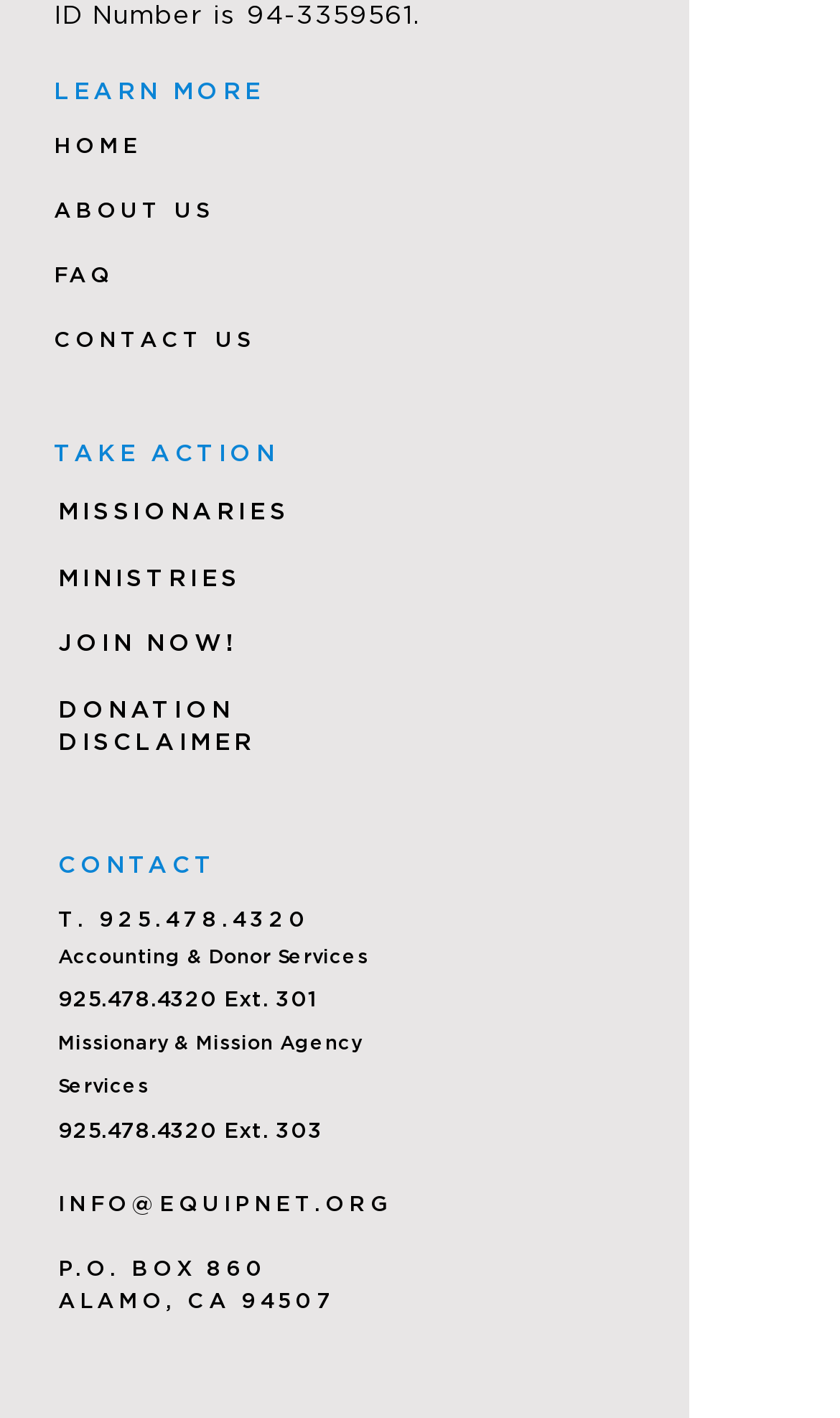What is the email address for general inquiries?
Based on the image, answer the question in a detailed manner.

I found the email address for general inquiries by looking for the text 'INFO@EQUIPNET.ORG', which is a link element.